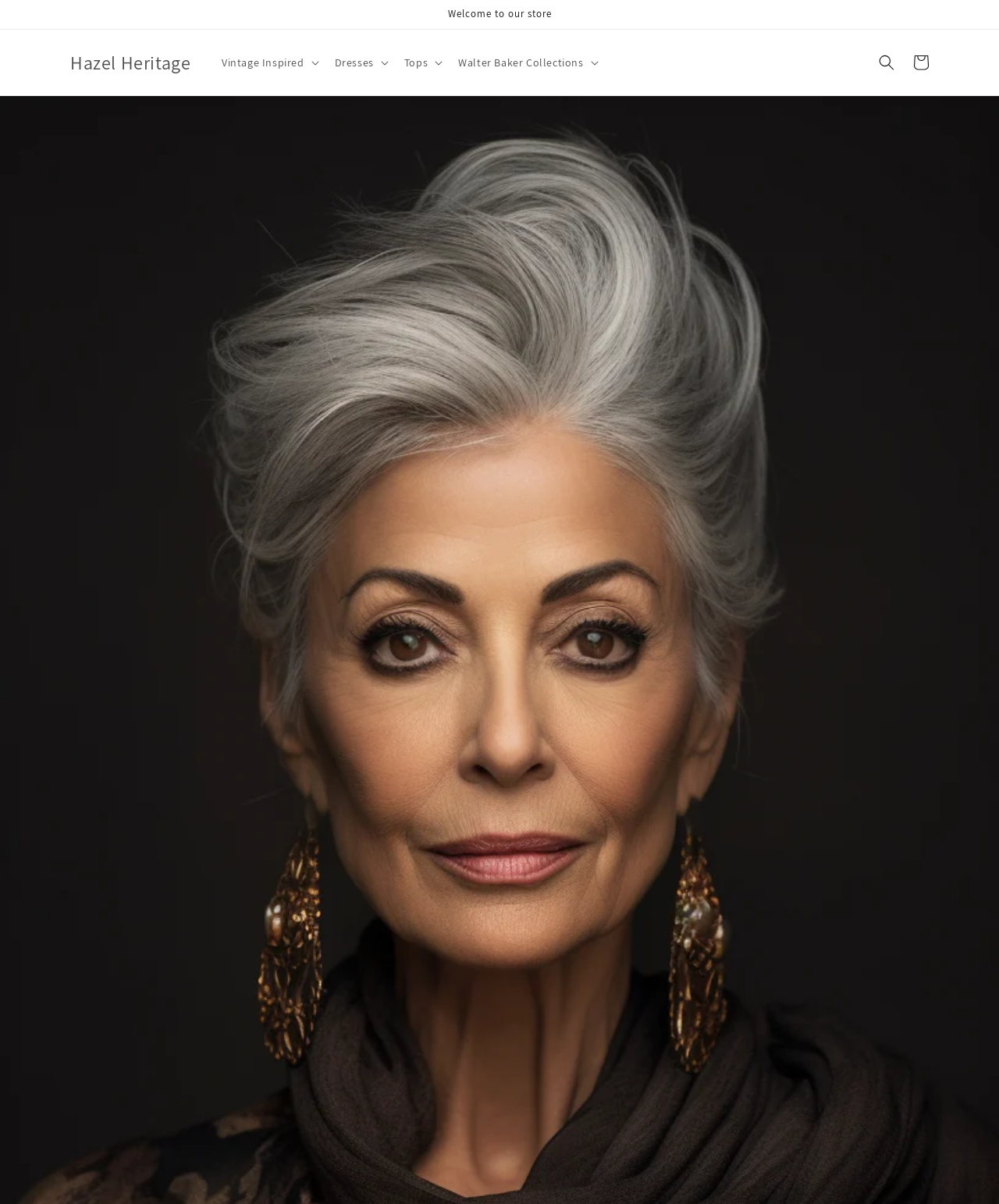Determine the bounding box of the UI element mentioned here: "Hazel Heritage". The coordinates must be in the format [left, top, right, bottom] with values ranging from 0 to 1.

[0.064, 0.039, 0.197, 0.064]